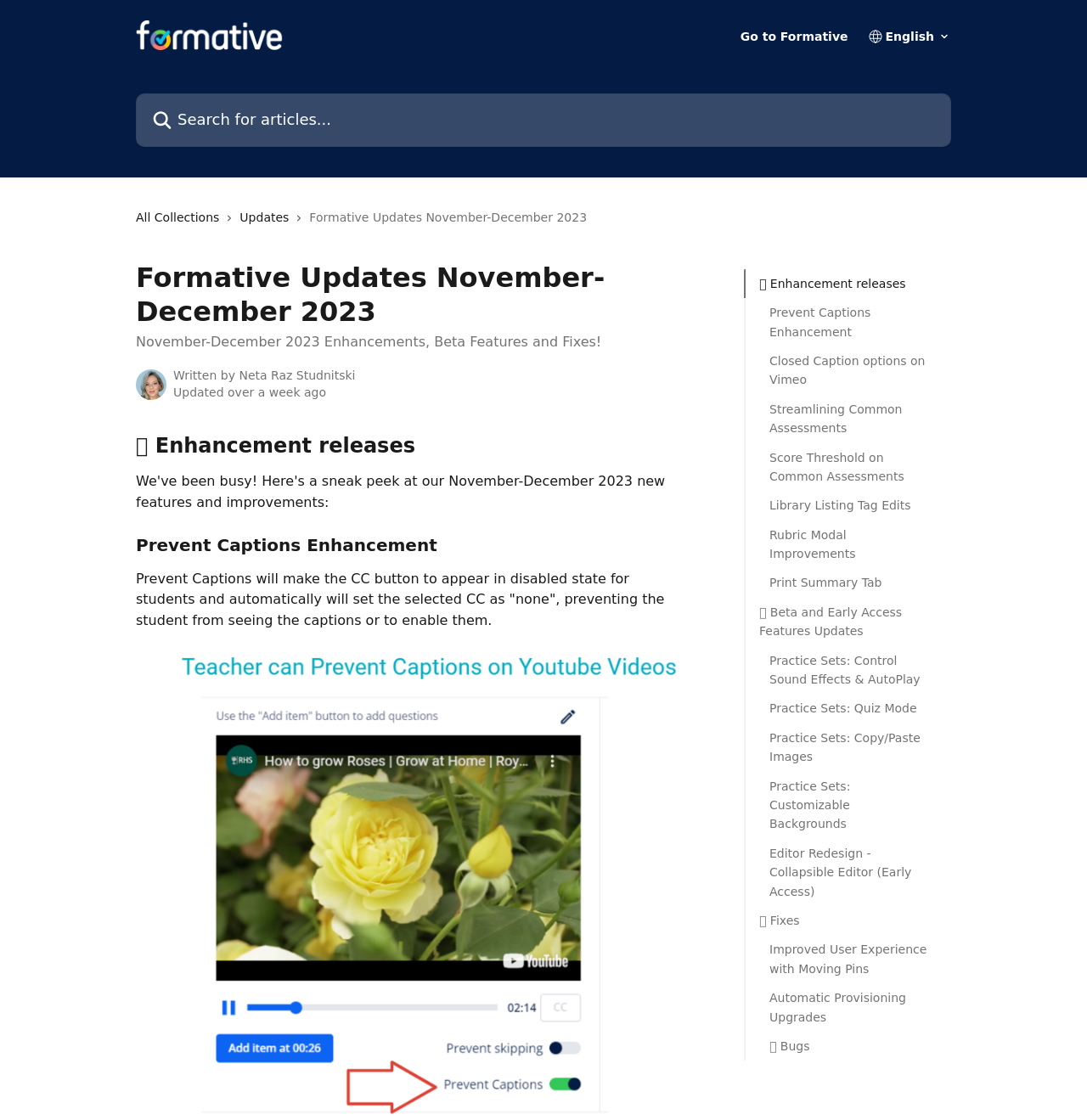Provide the bounding box coordinates of the area you need to click to execute the following instruction: "Search for articles".

[0.125, 0.083, 0.875, 0.131]